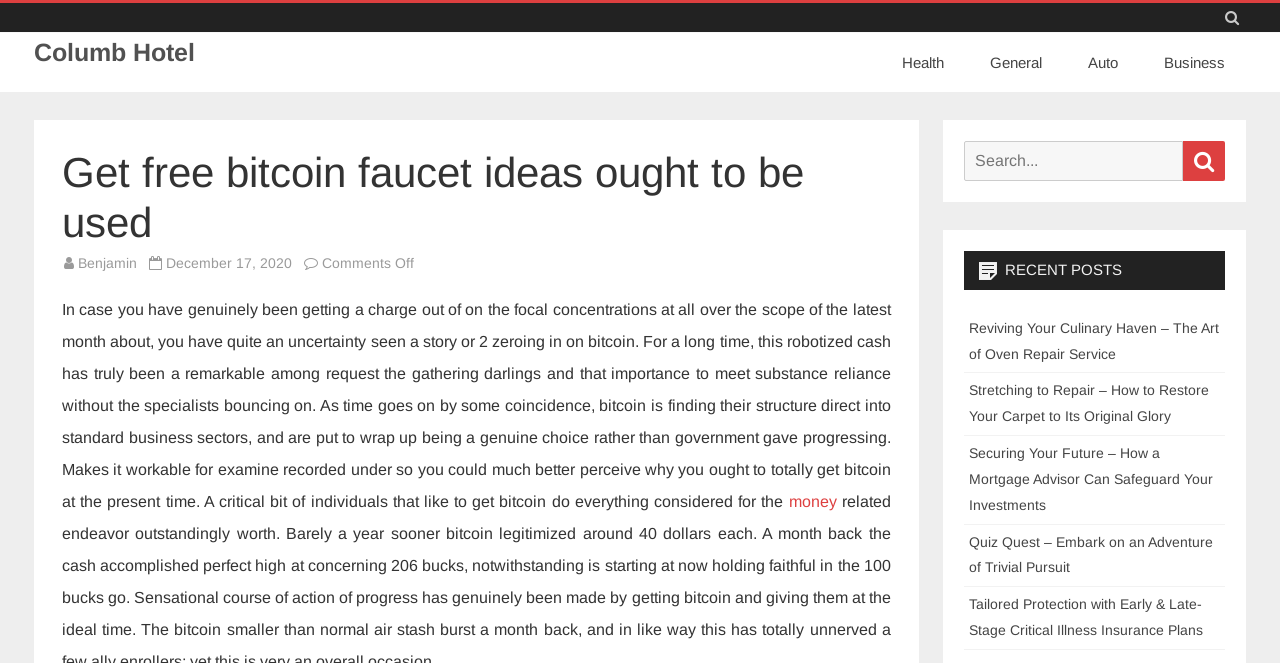Please identify the bounding box coordinates of the area I need to click to accomplish the following instruction: "Read the 'Get free bitcoin faucet ideas ought to be used' article".

[0.048, 0.223, 0.696, 0.375]